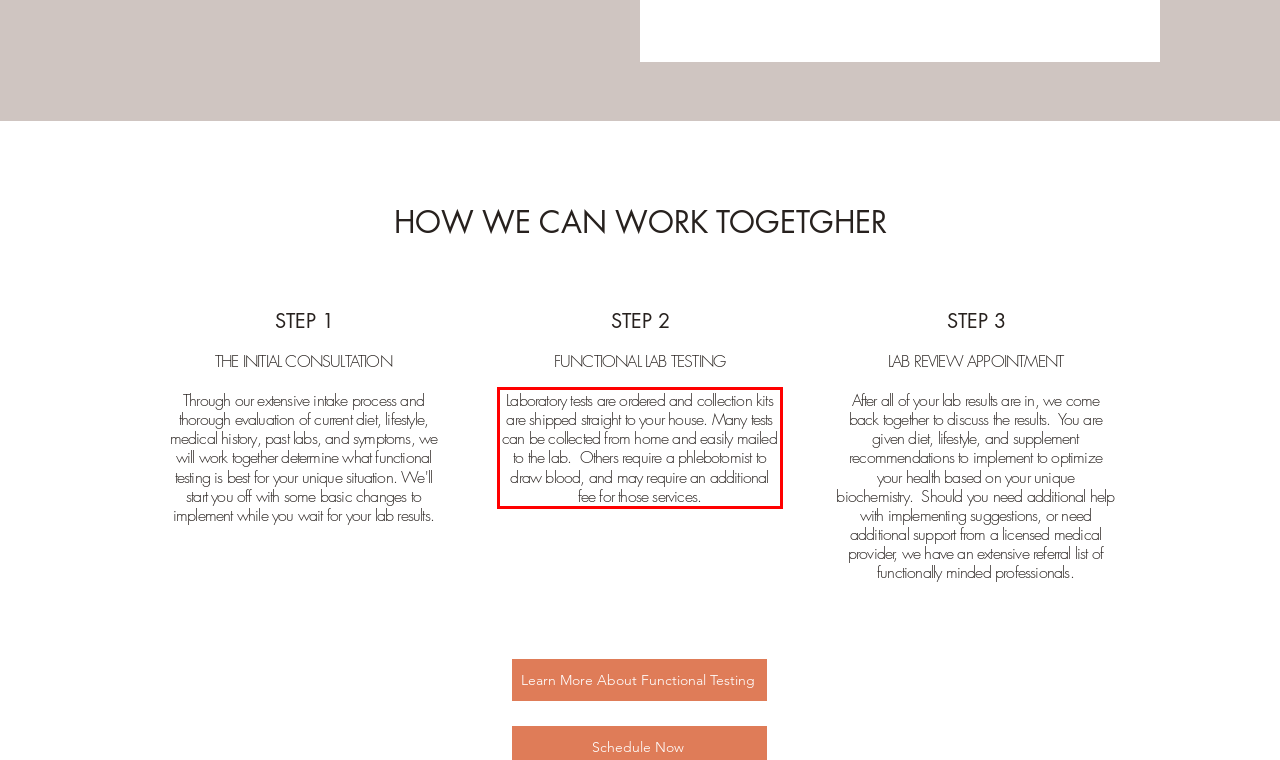There is a UI element on the webpage screenshot marked by a red bounding box. Extract and generate the text content from within this red box.

Laboratory tests are ordered and collection kits are shipped straight to your house. Many tests can be collected from home and easily mailed to the lab. Others require a phlebotomist to draw blood, and may require an additional fee for those services.